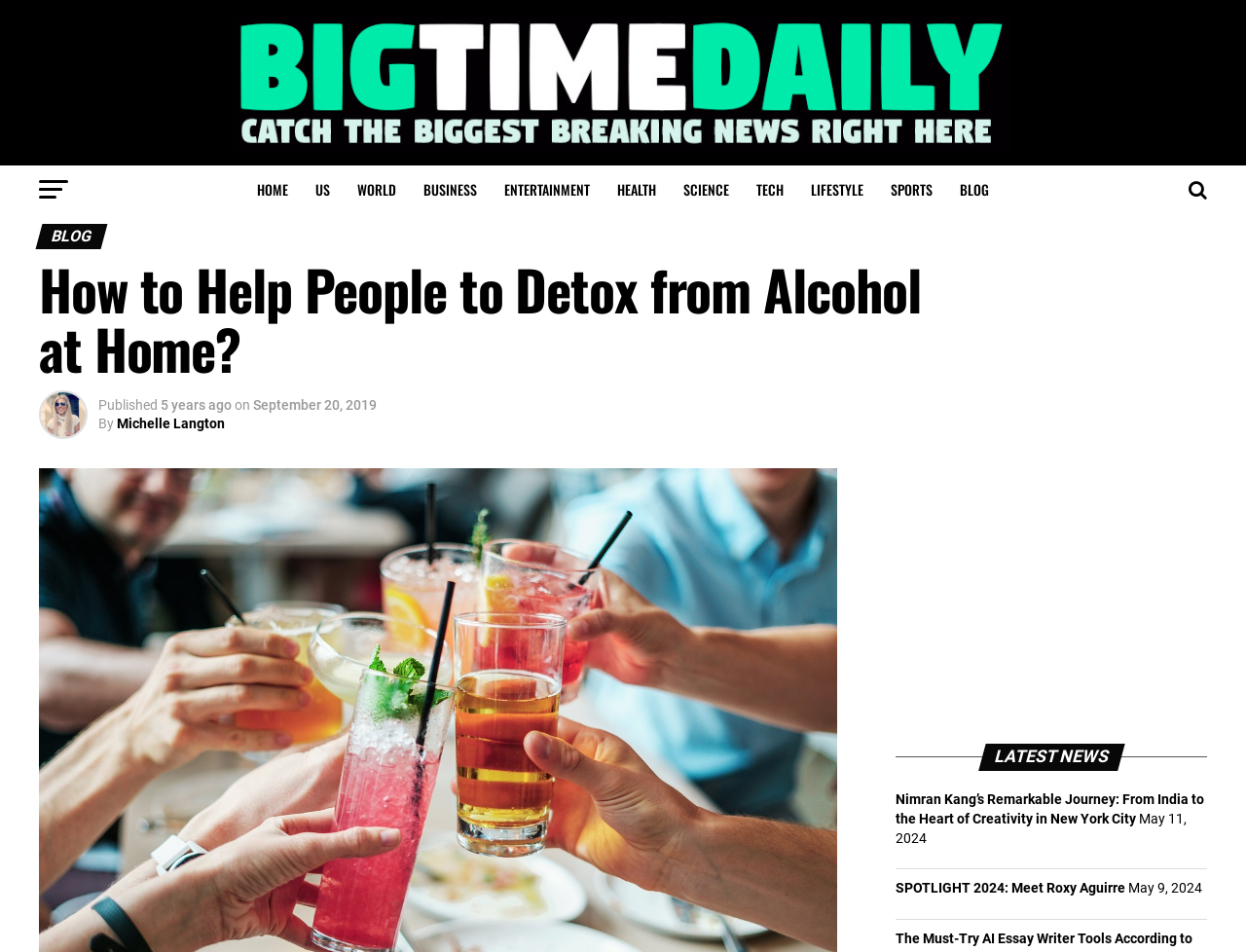Who is the author of the blog post?
Using the image as a reference, deliver a detailed and thorough answer to the question.

I found the author's name by looking at the text below the blog post title, which says 'By Michelle Langton'. This indicates that Michelle Langton is the author of the blog post.